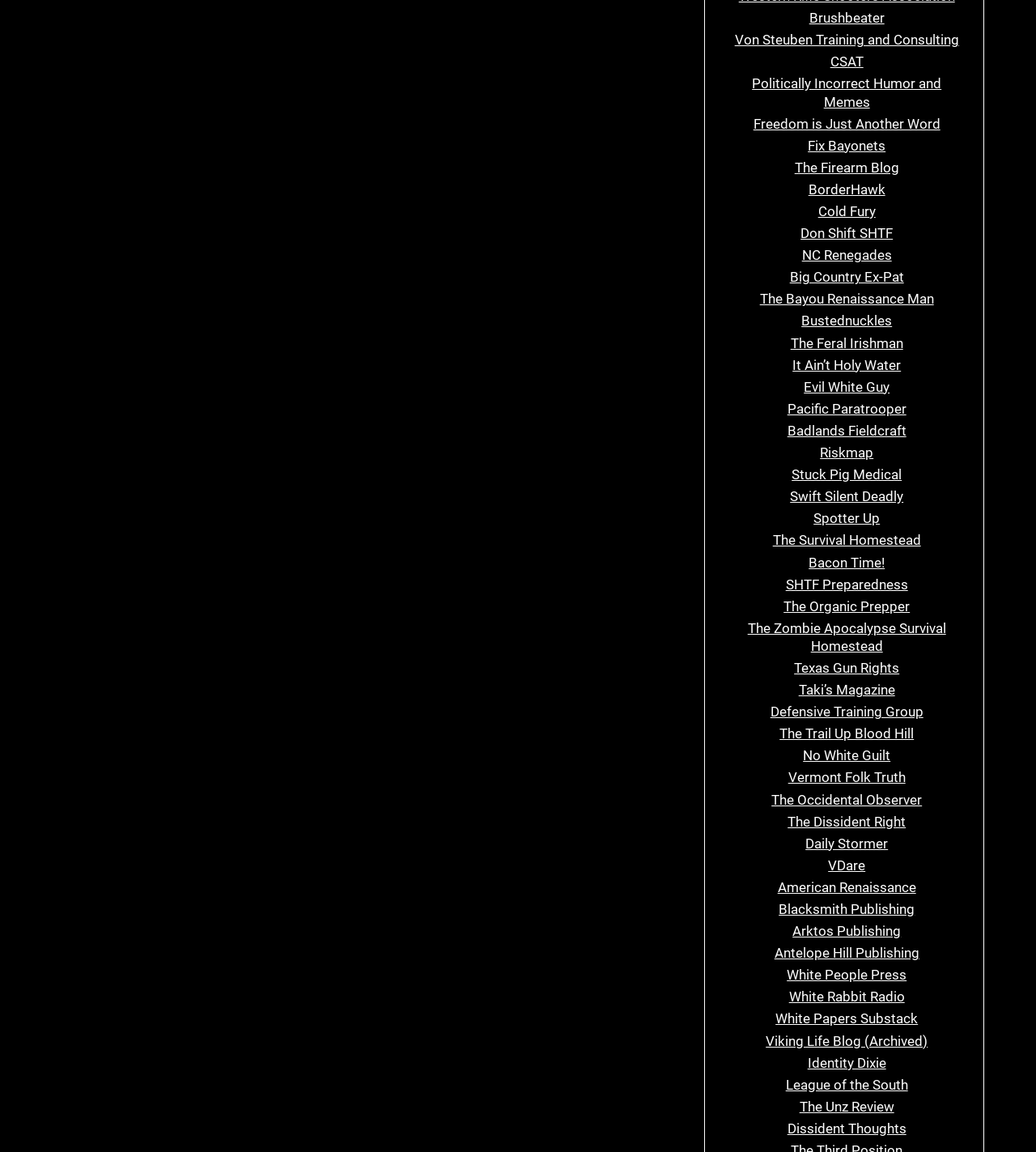Provide your answer in a single word or phrase: 
How many links are on the webpage?

38